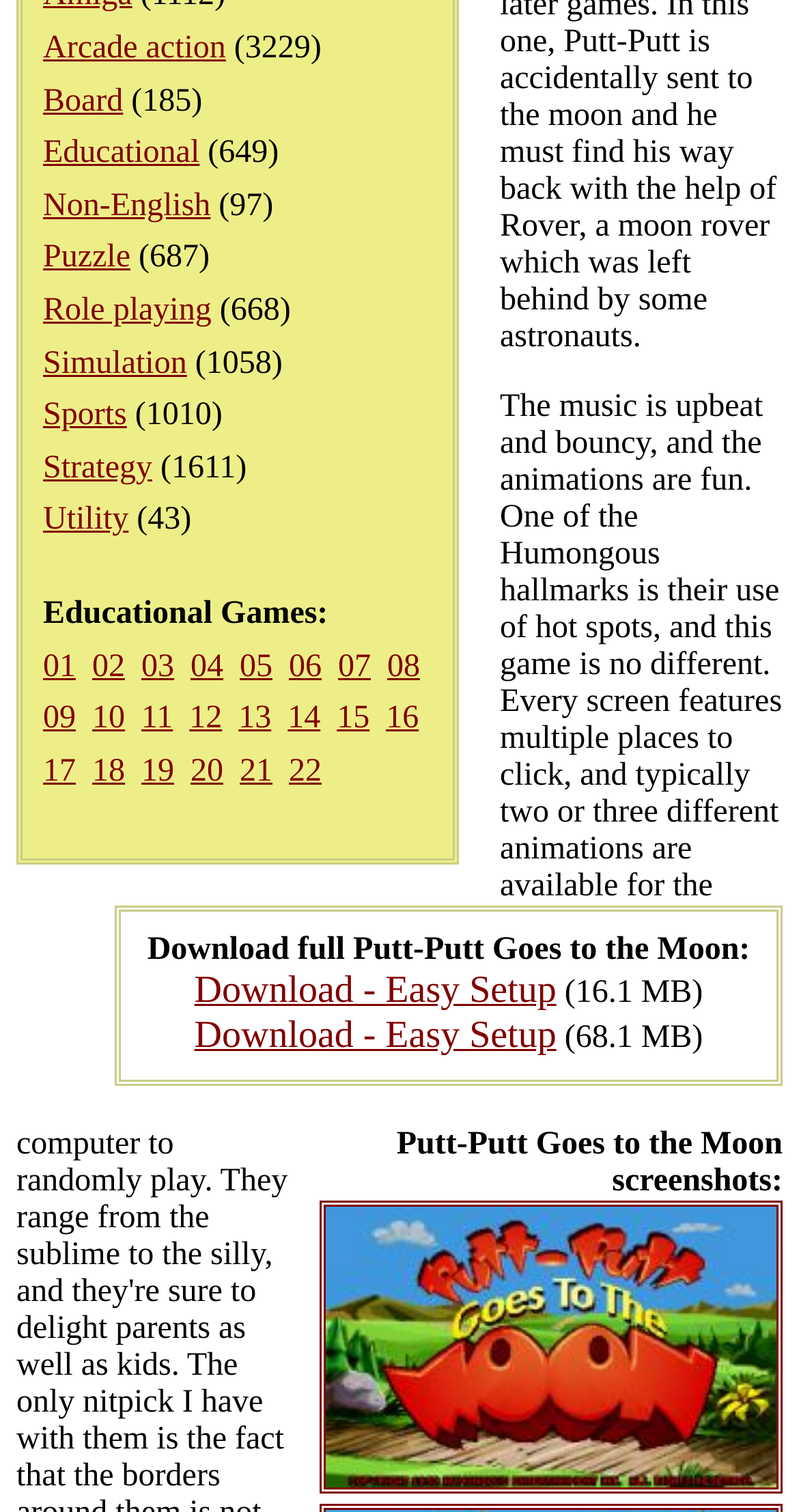Please locate the UI element described by "Download - Easy Setup" and provide its bounding box coordinates.

[0.243, 0.671, 0.696, 0.7]